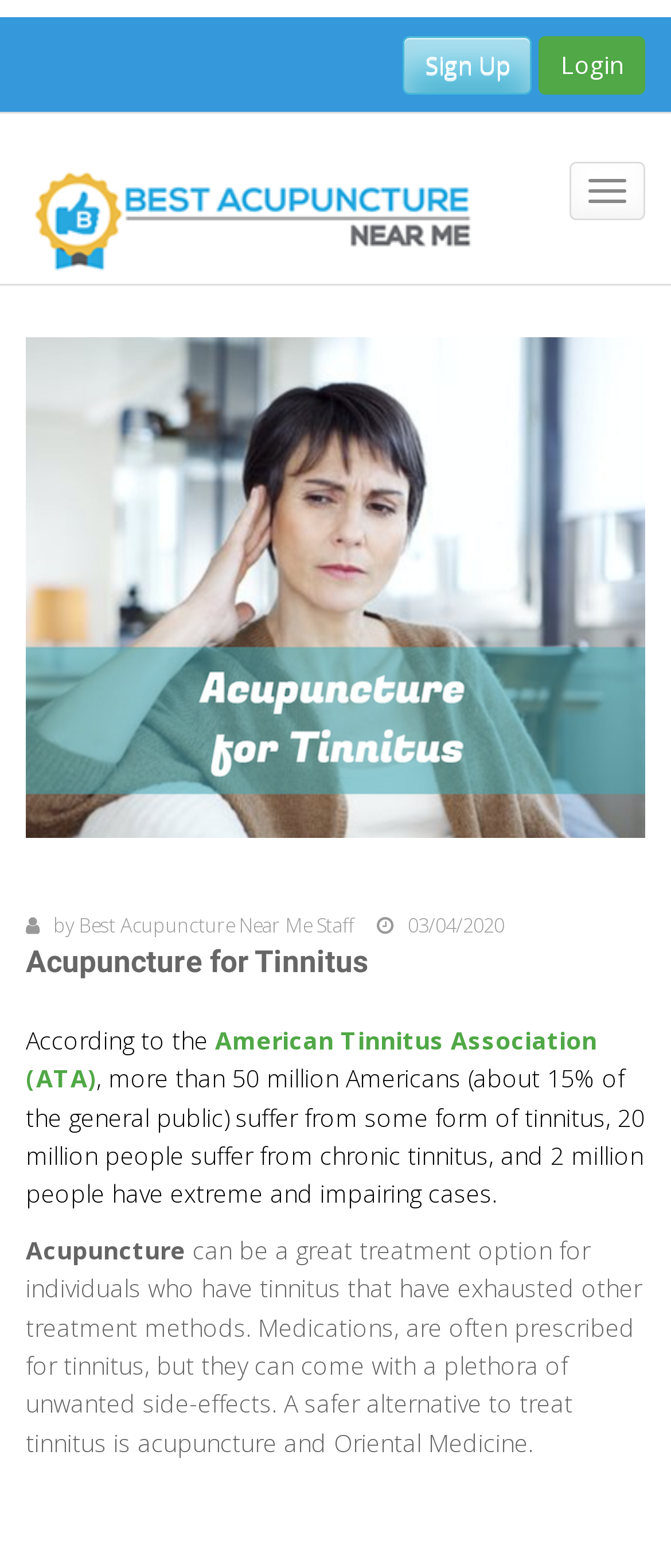Please extract and provide the main headline of the webpage.

Acupuncture for Tinnitus